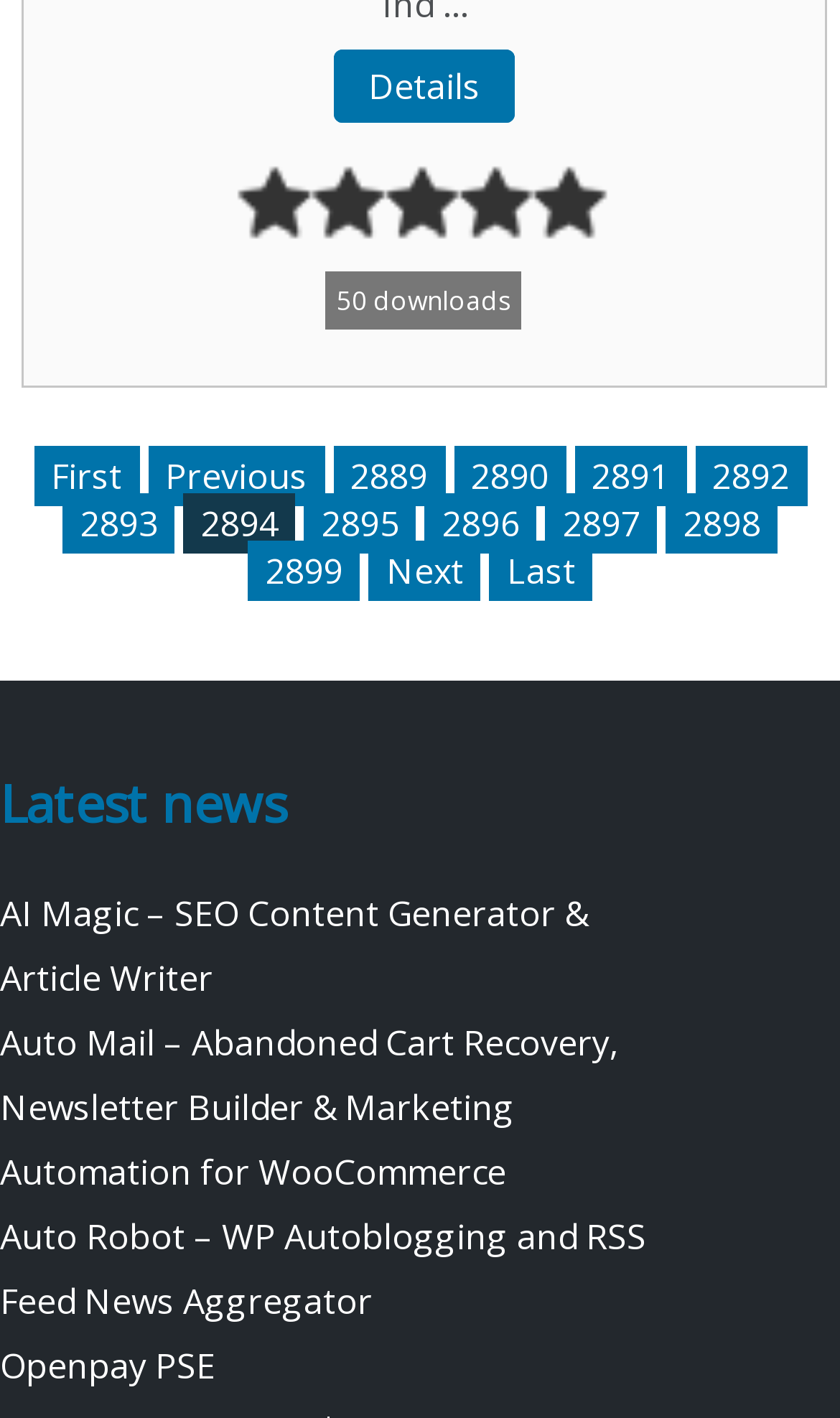Provide the bounding box for the UI element matching this description: "Last".

[0.583, 0.381, 0.706, 0.424]